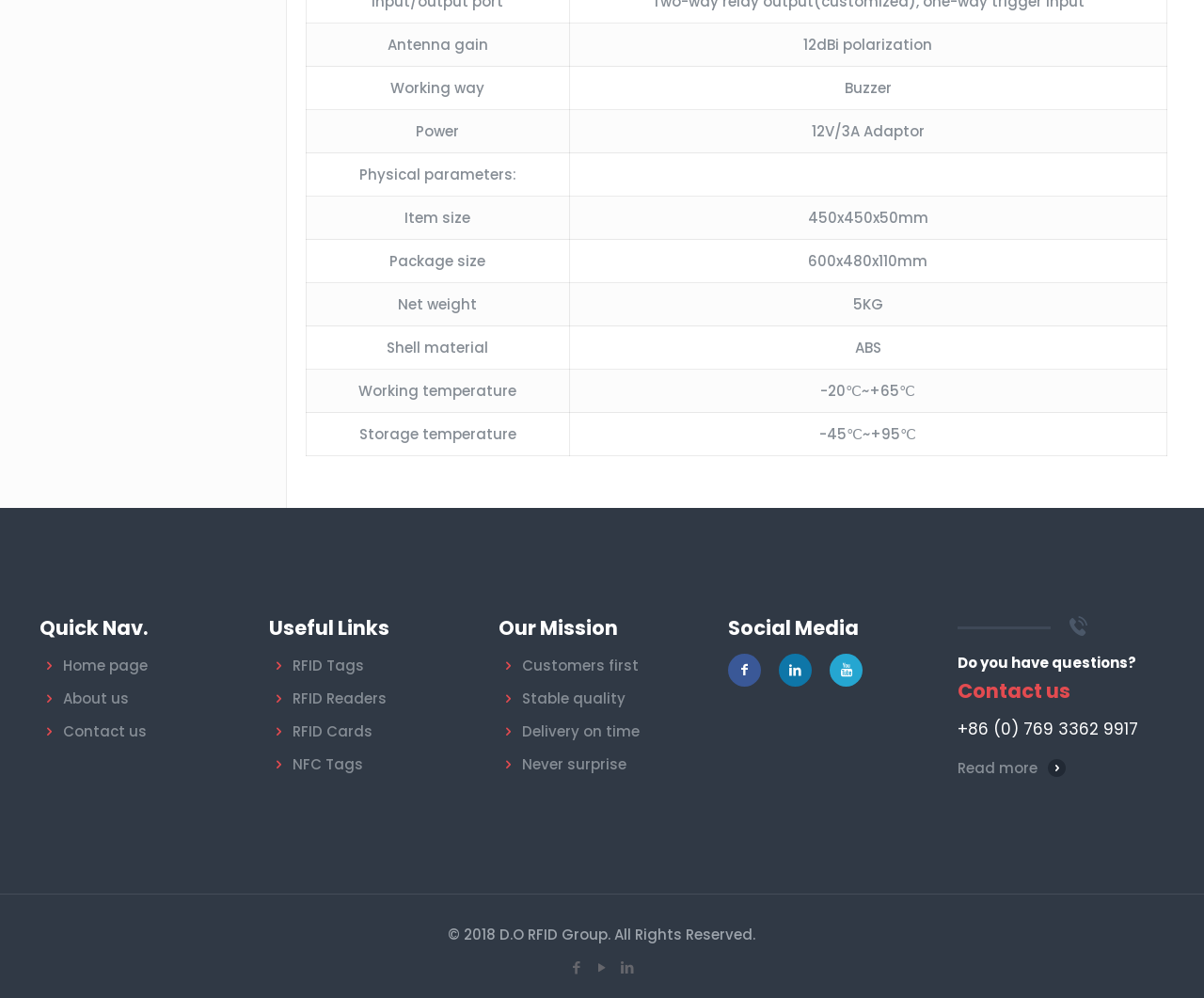Please identify the bounding box coordinates of the area I need to click to accomplish the following instruction: "Click on ''".

[0.605, 0.655, 0.632, 0.688]